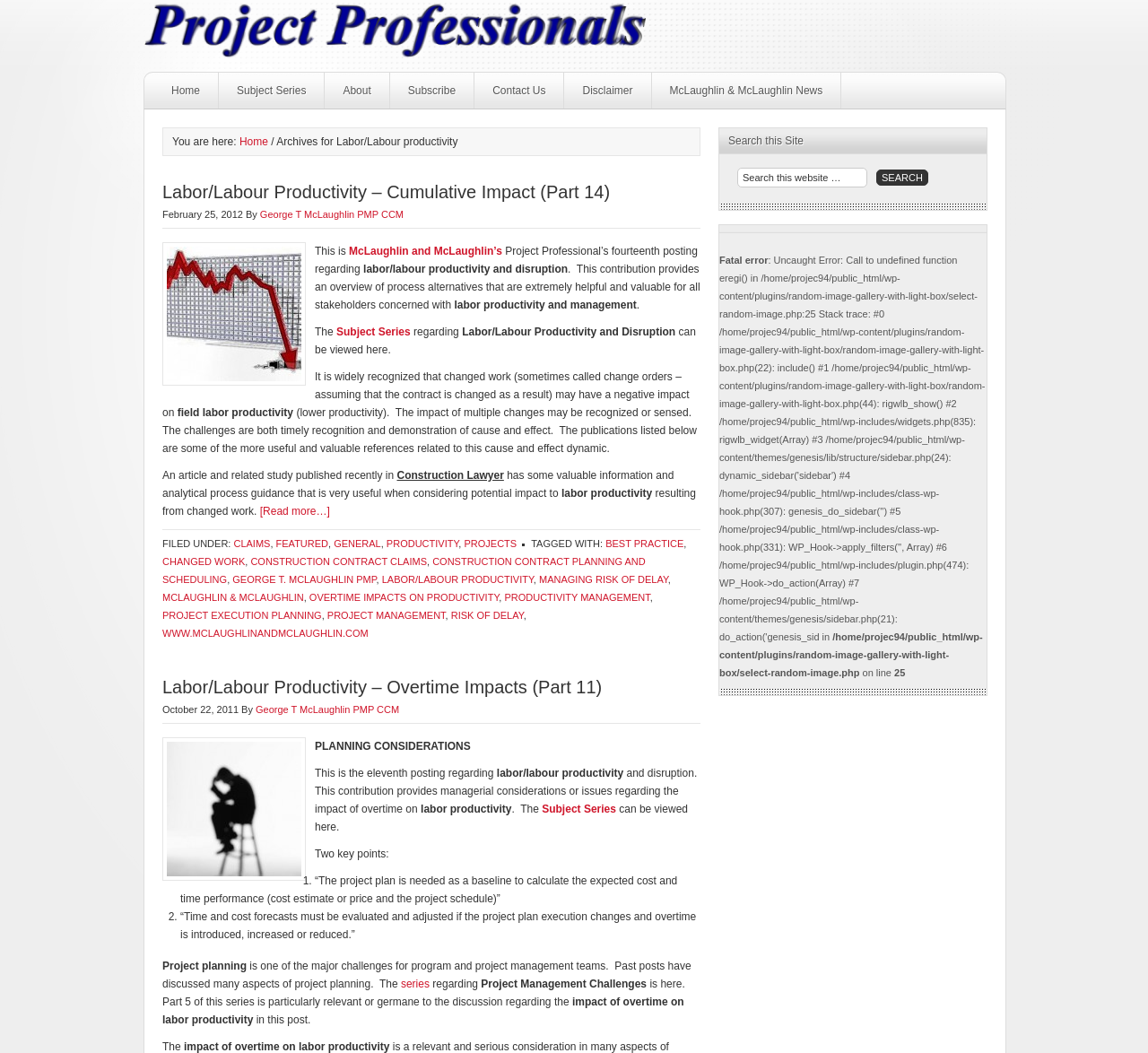Predict the bounding box of the UI element based on this description: "George T McLaughlin PMP CCM".

[0.223, 0.669, 0.348, 0.679]